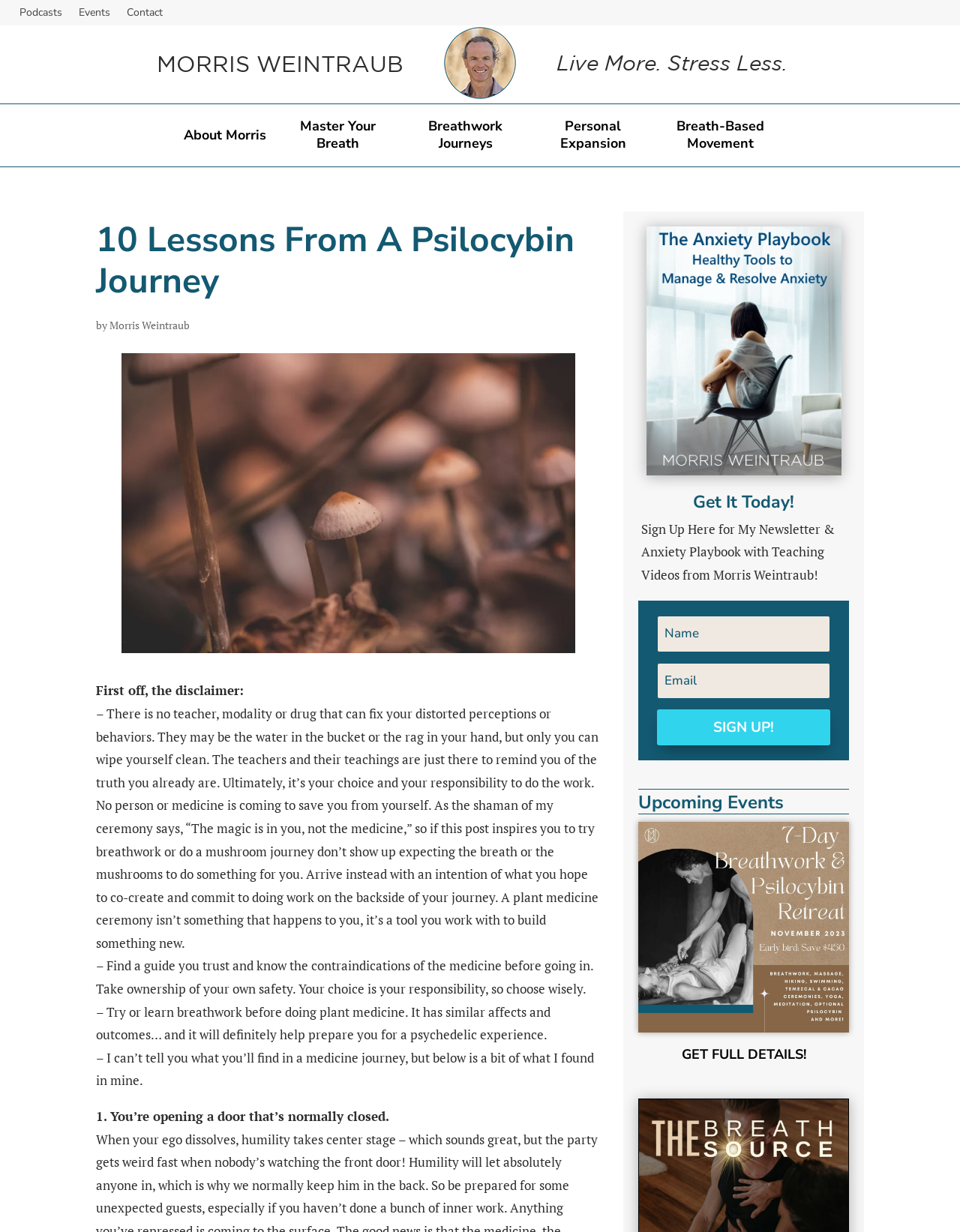Find the bounding box coordinates of the UI element according to this description: "Morris Weintraub".

[0.114, 0.258, 0.198, 0.27]